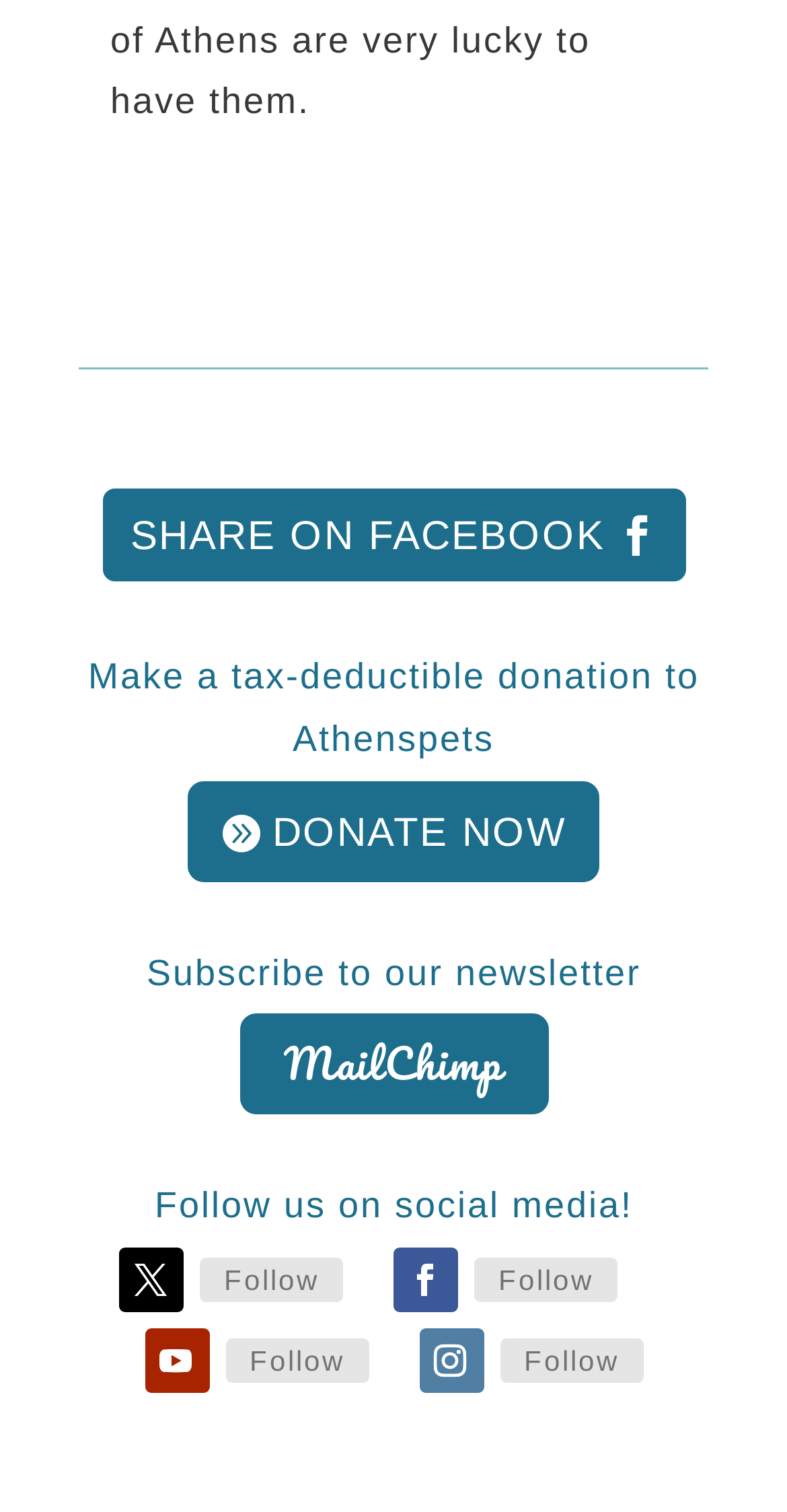Kindly determine the bounding box coordinates for the area that needs to be clicked to execute this instruction: "Share on Facebook".

[0.124, 0.321, 0.876, 0.388]